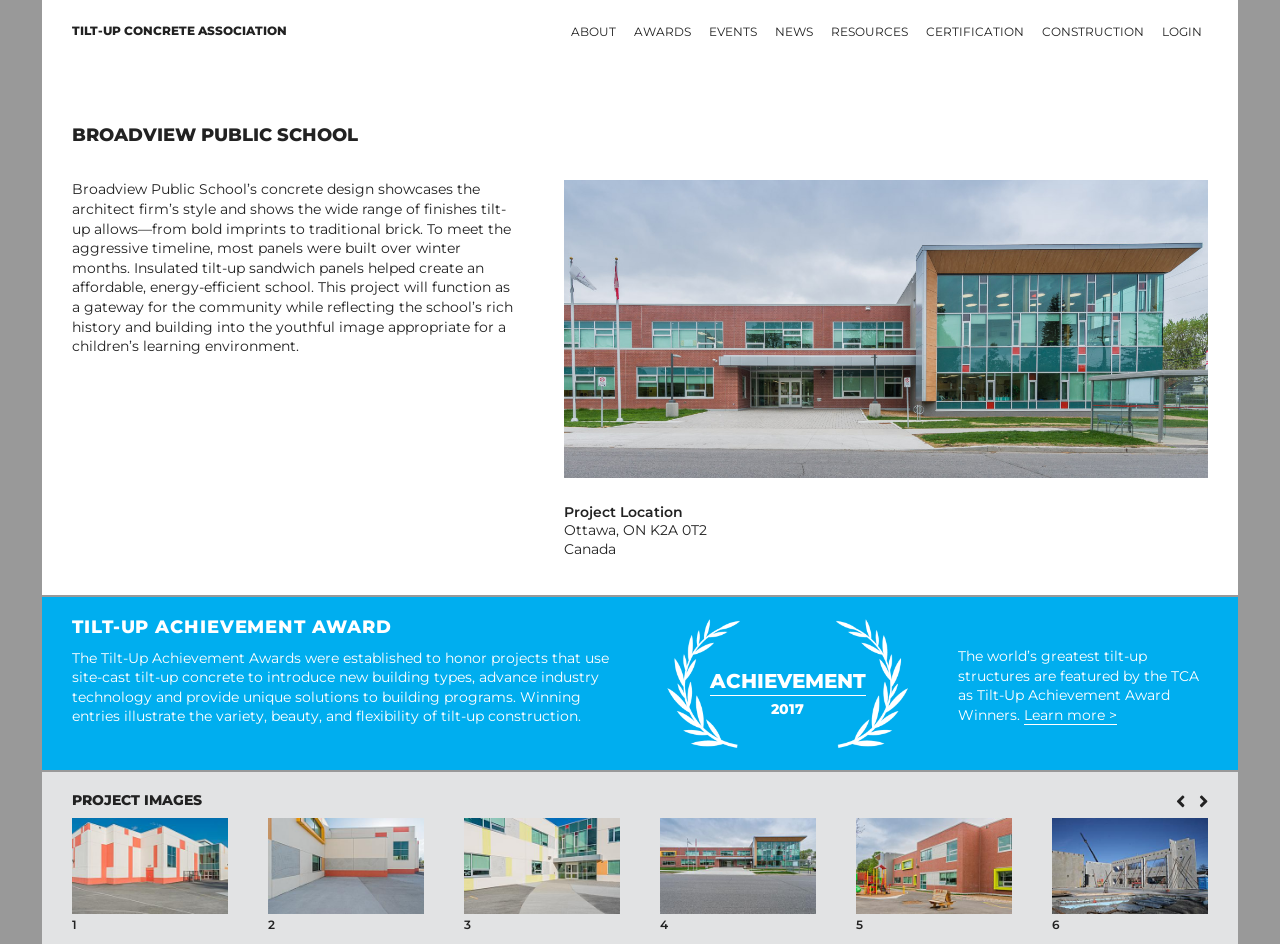Can you find the bounding box coordinates for the element that needs to be clicked to execute this instruction: "Click on the TILT-UP CONCRETE ASSOCIATION link"? The coordinates should be given as four float numbers between 0 and 1, i.e., [left, top, right, bottom].

[0.056, 0.025, 0.229, 0.043]